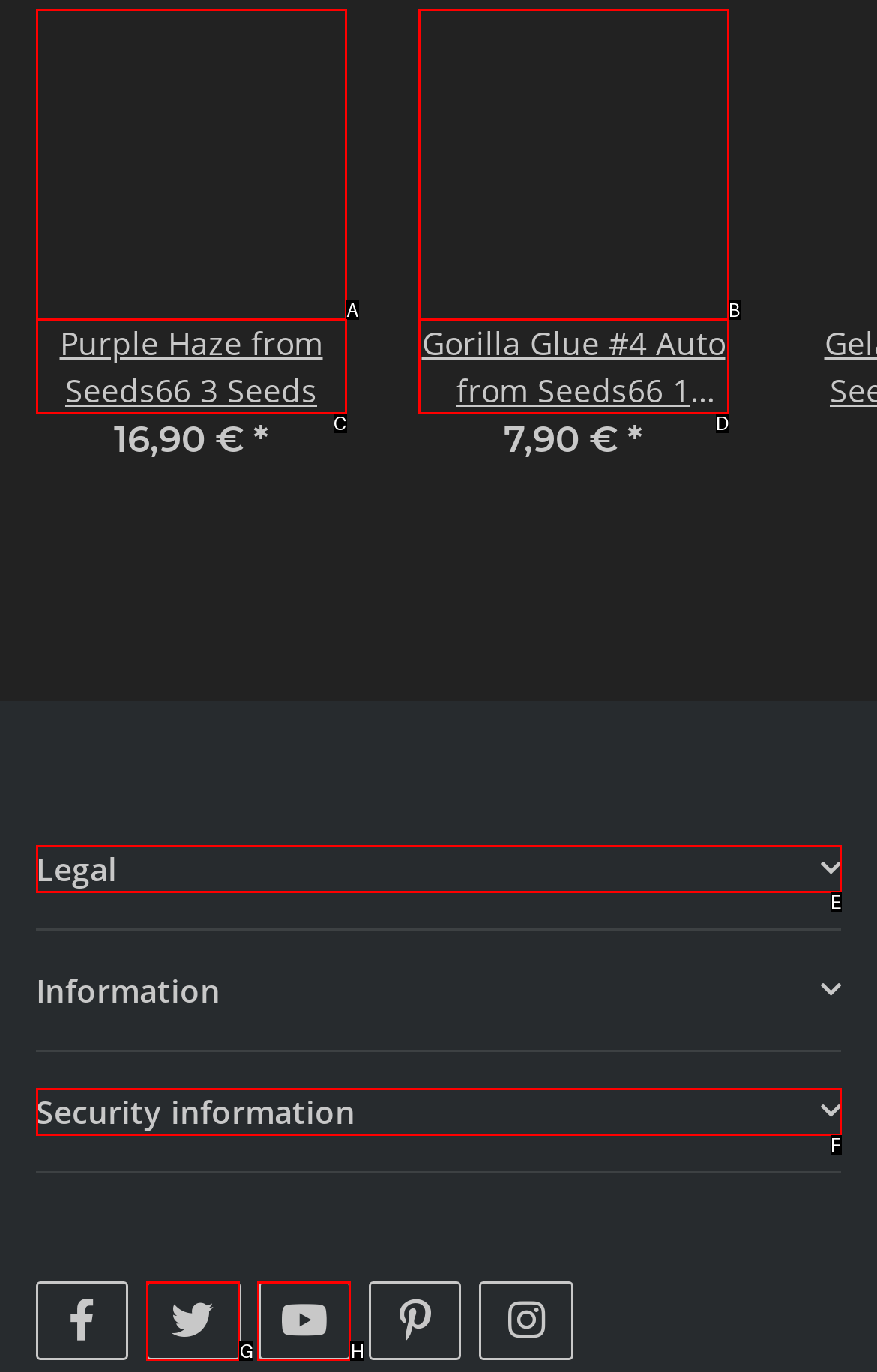Select the HTML element that best fits the description: Security information
Respond with the letter of the correct option from the choices given.

F